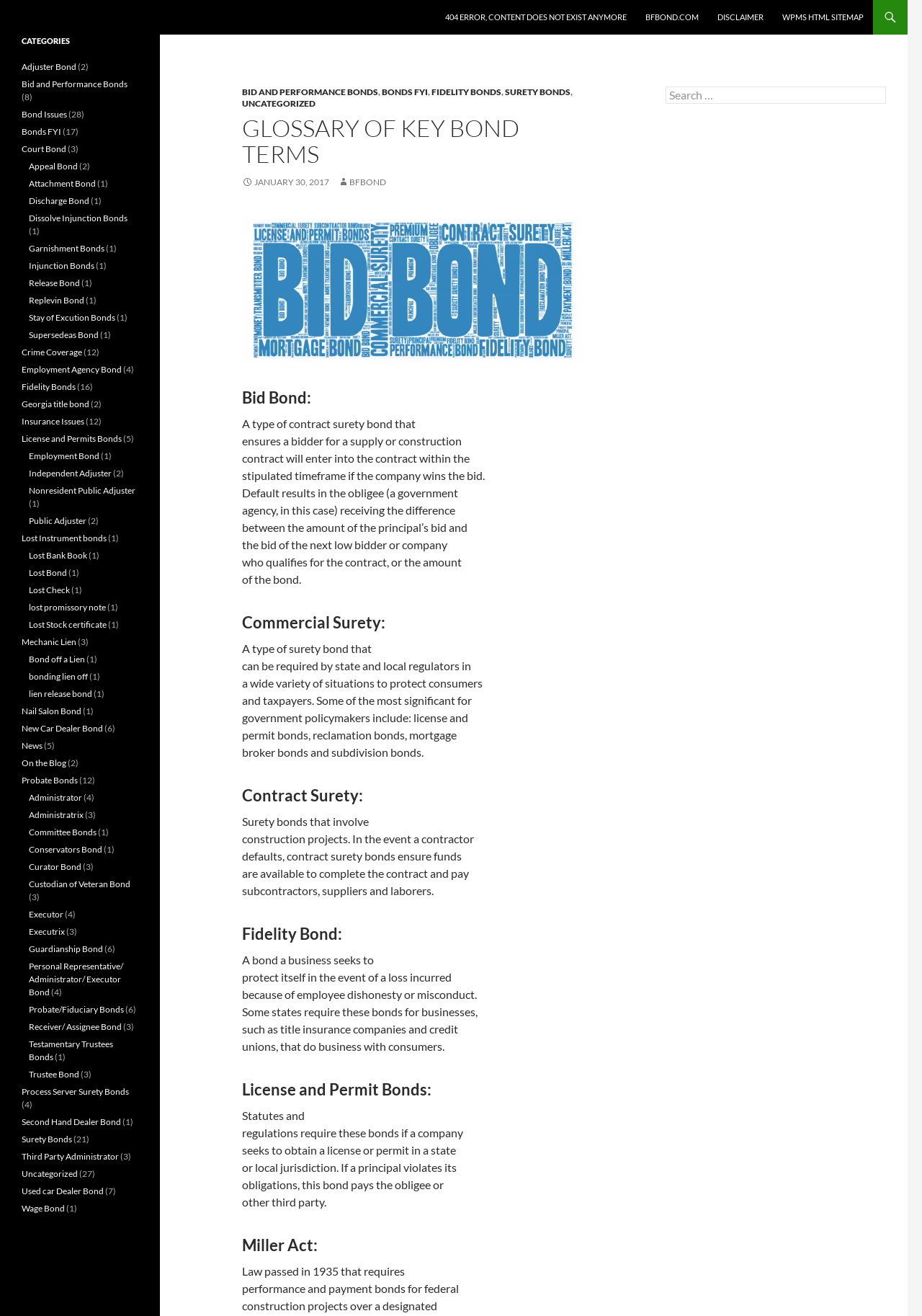Use a single word or phrase to answer the question: What is the purpose of a Bid Bond?

Ensure contract entry